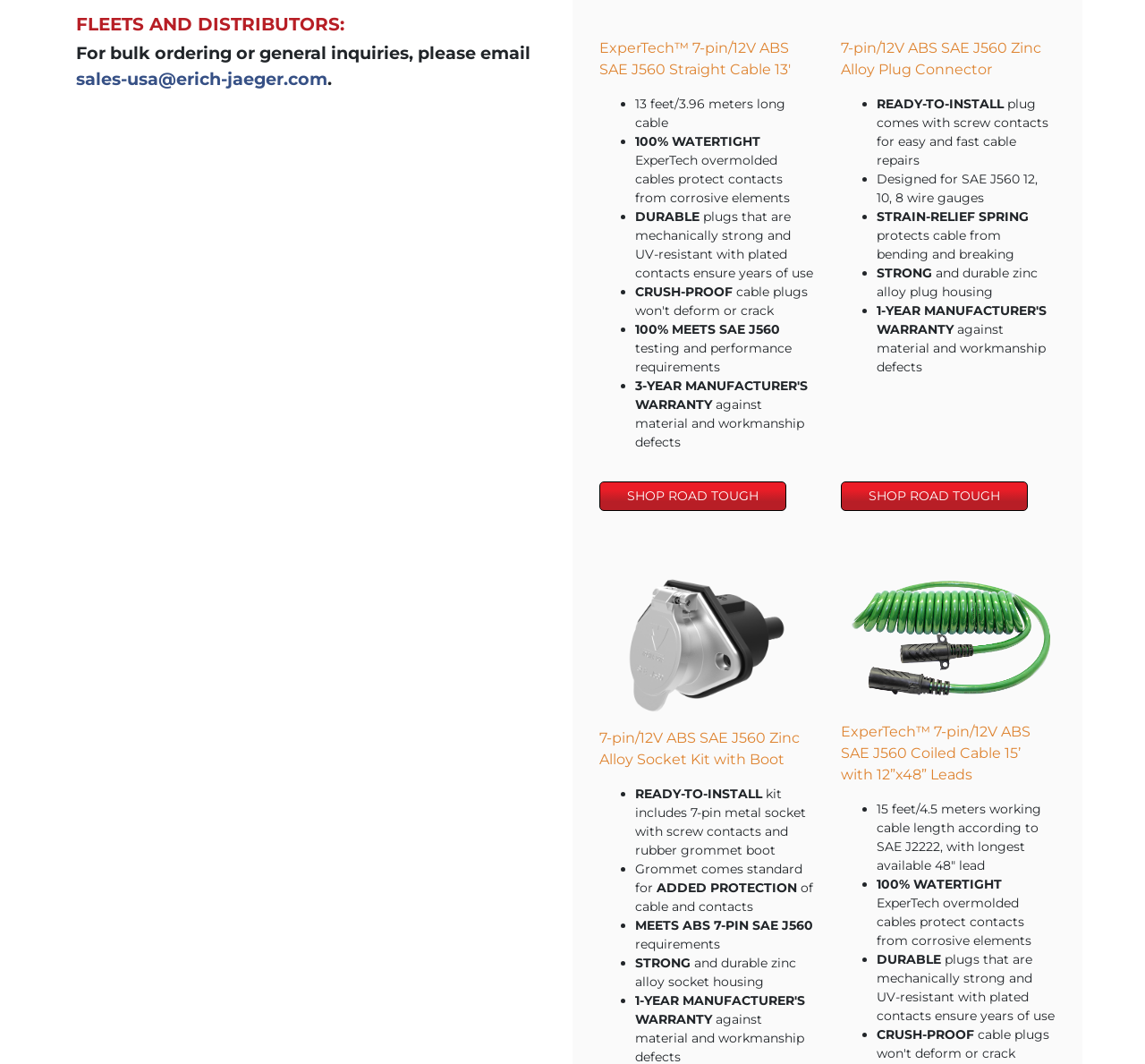Identify the bounding box coordinates for the element that needs to be clicked to fulfill this instruction: "Click the 'ExperTech 7-pin/12V ABS SAE J560 Straight Cable 13'' link". Provide the coordinates in the format of four float numbers between 0 and 1: [left, top, right, bottom].

[0.523, 0.037, 0.691, 0.073]